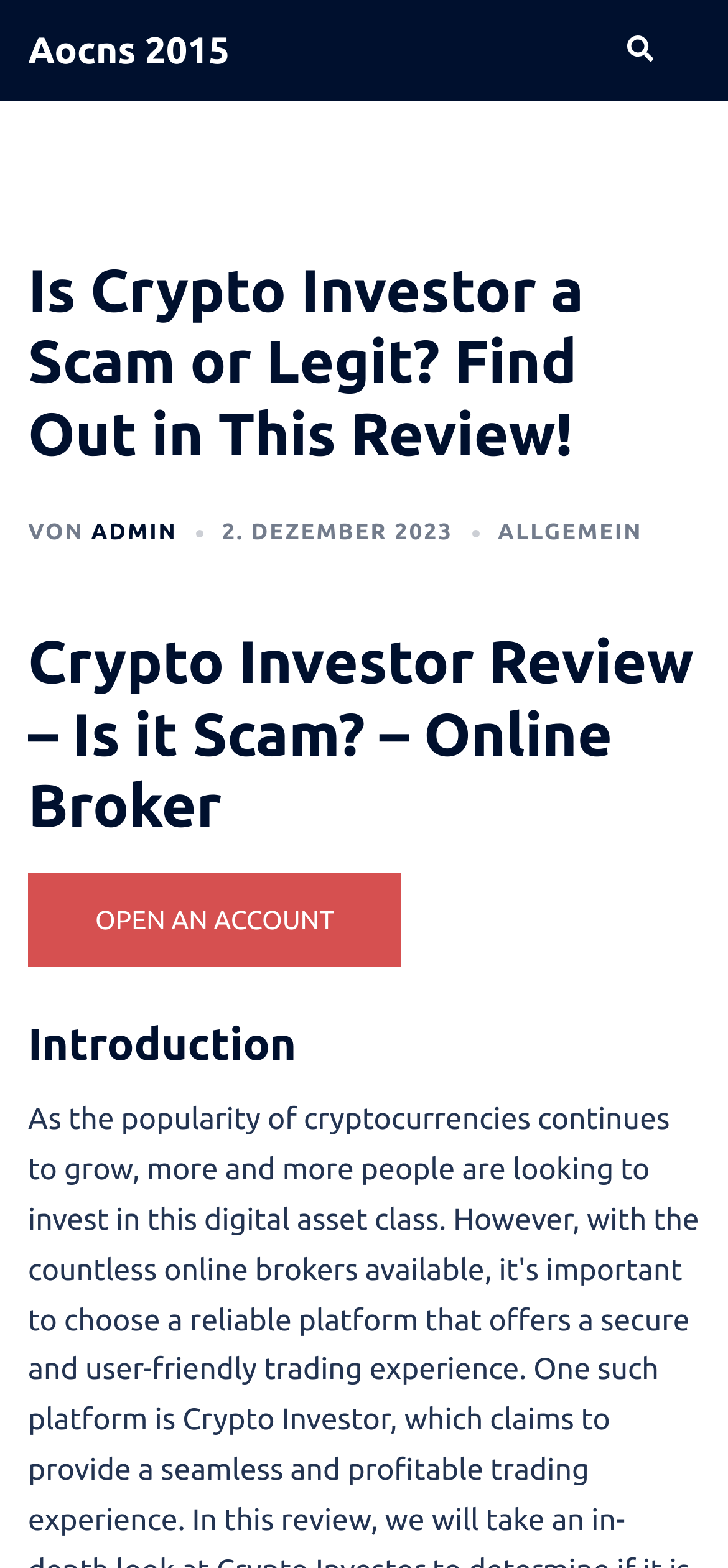Respond to the following question with a brief word or phrase:
What is the topic of the review?

Crypto Investor